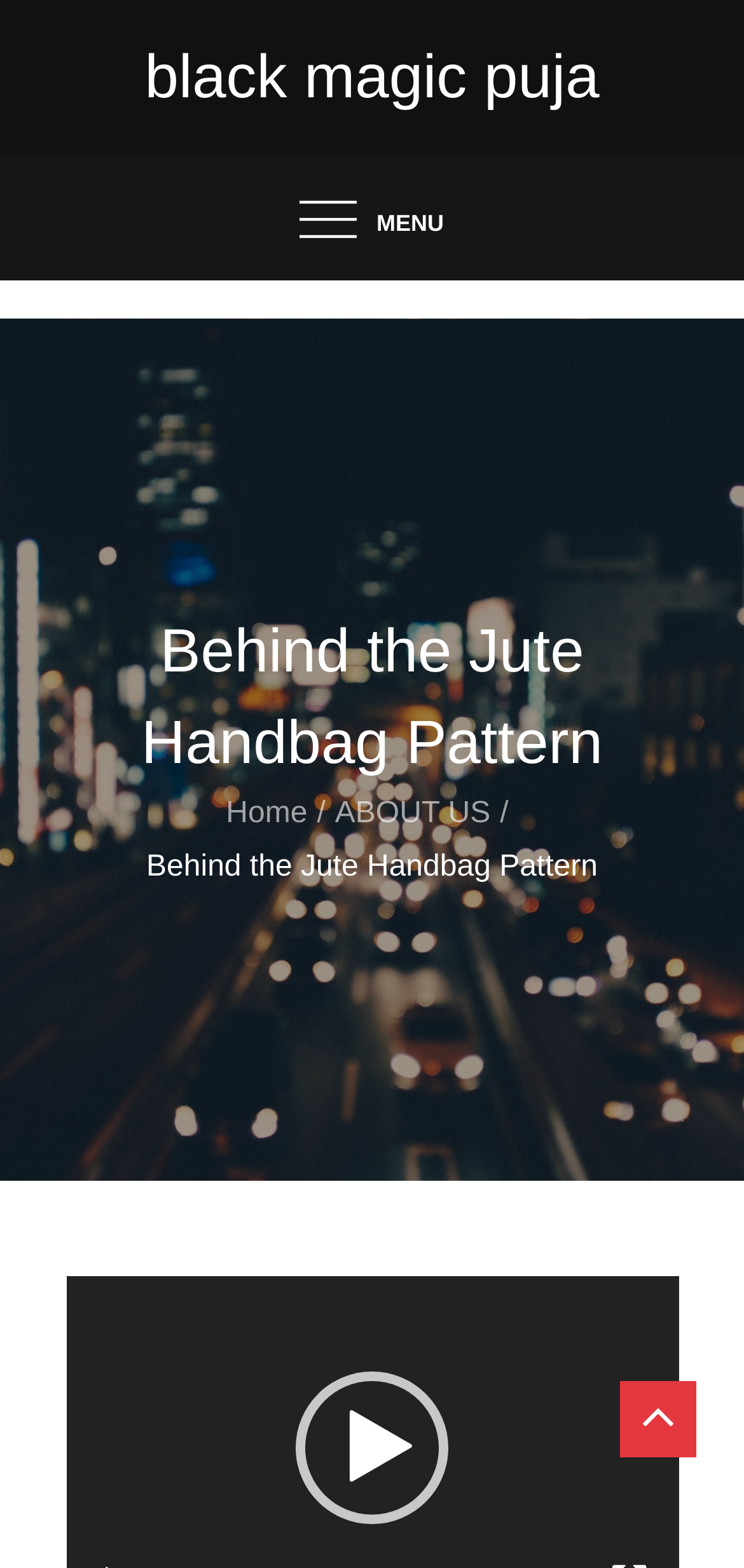How many links are in the breadcrumbs navigation?
Please provide a single word or phrase as your answer based on the image.

3